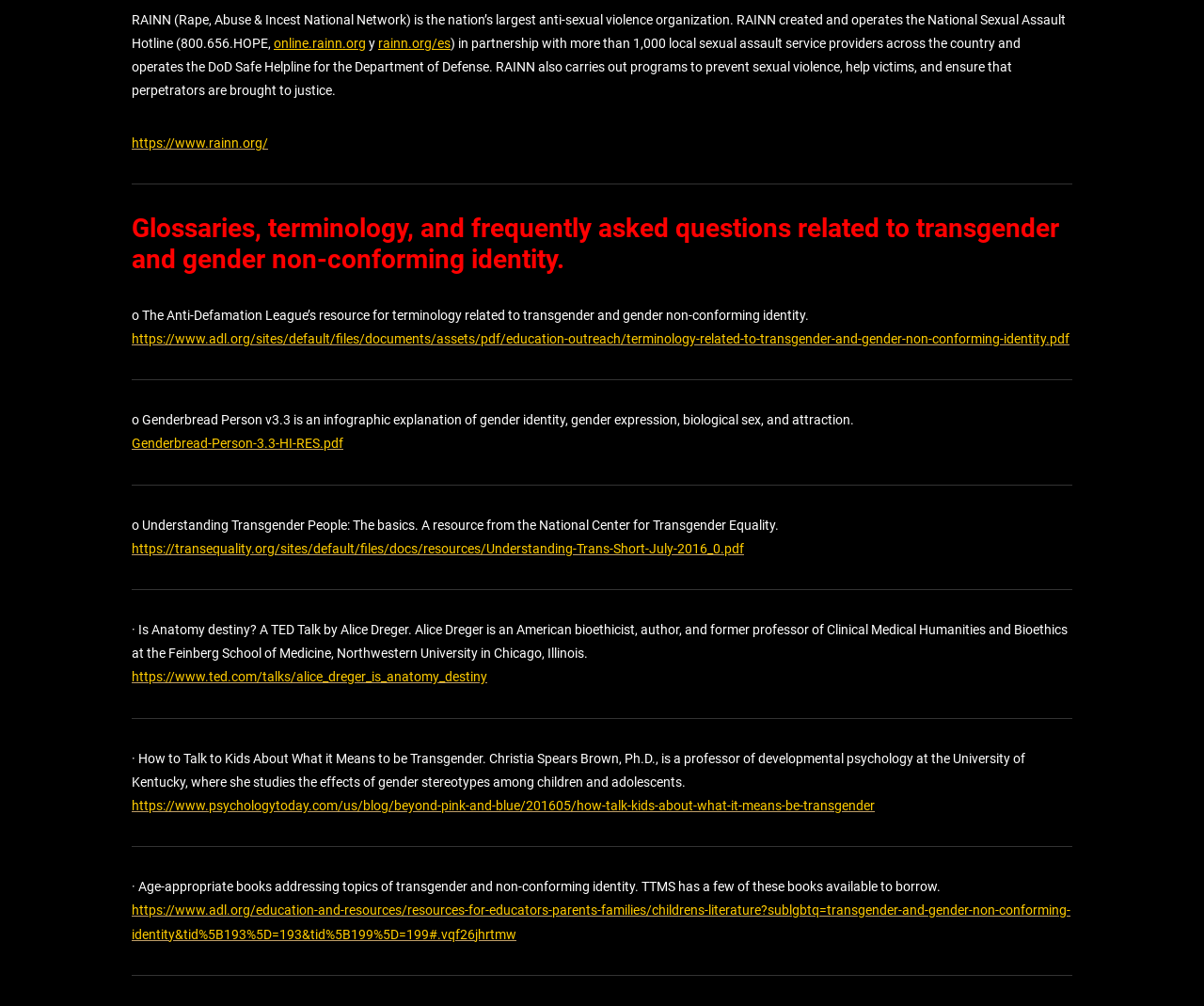What is the purpose of the DoD Safe Helpline?
Using the visual information, answer the question in a single word or phrase.

For the Department of Defense